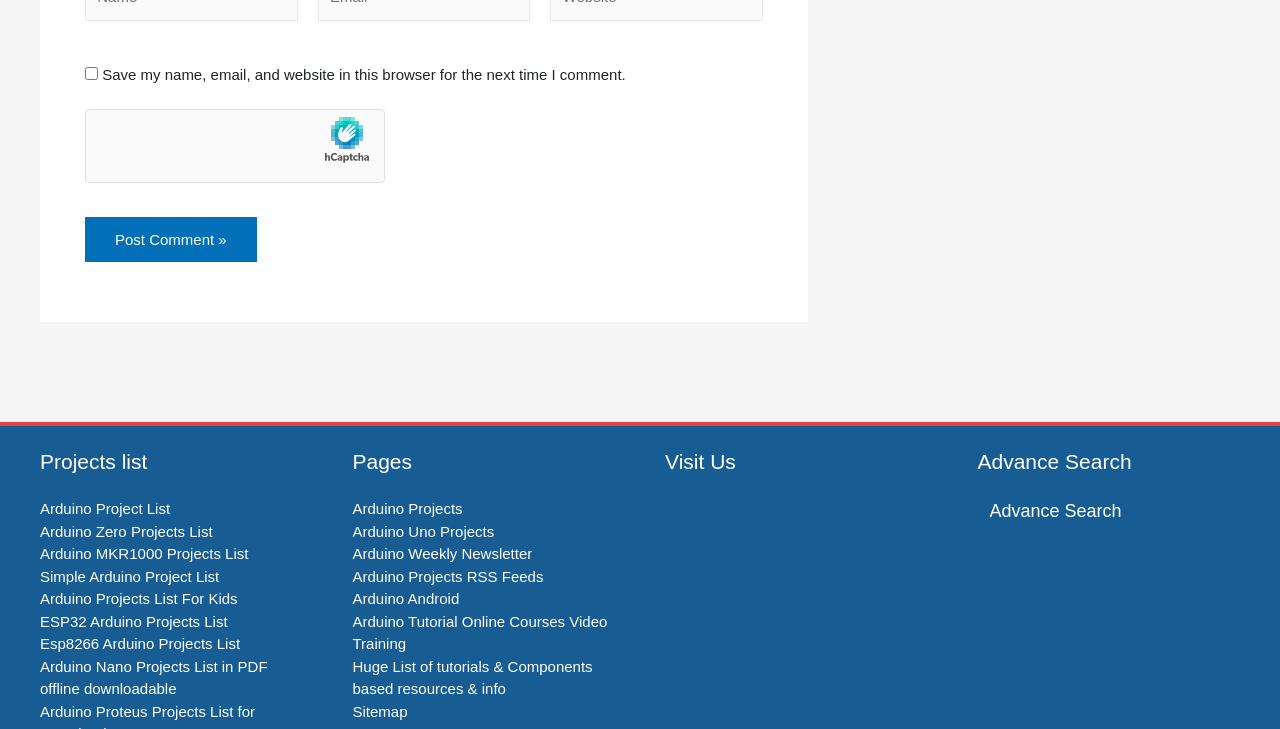What type of projects are listed on the webpage?
Using the image as a reference, deliver a detailed and thorough answer to the question.

The webpage contains a heading 'Projects list' with several links to different types of Arduino projects, such as Arduino Zero, MKR1000, and ESP32 projects. This indicates that the webpage is focused on listing various Arduino projects.